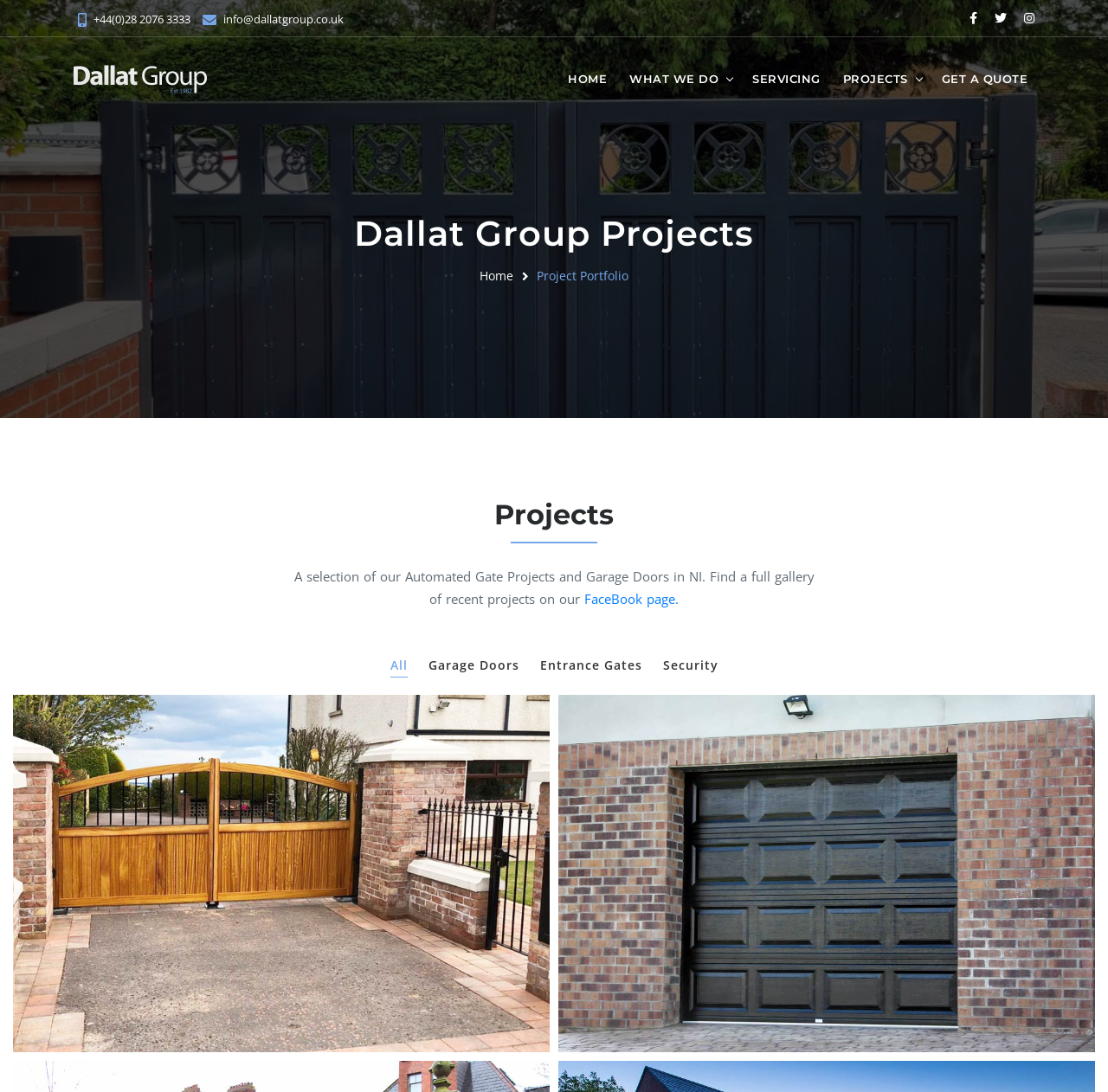Please identify the bounding box coordinates of the area that needs to be clicked to follow this instruction: "View the project portfolio".

[0.484, 0.245, 0.567, 0.26]